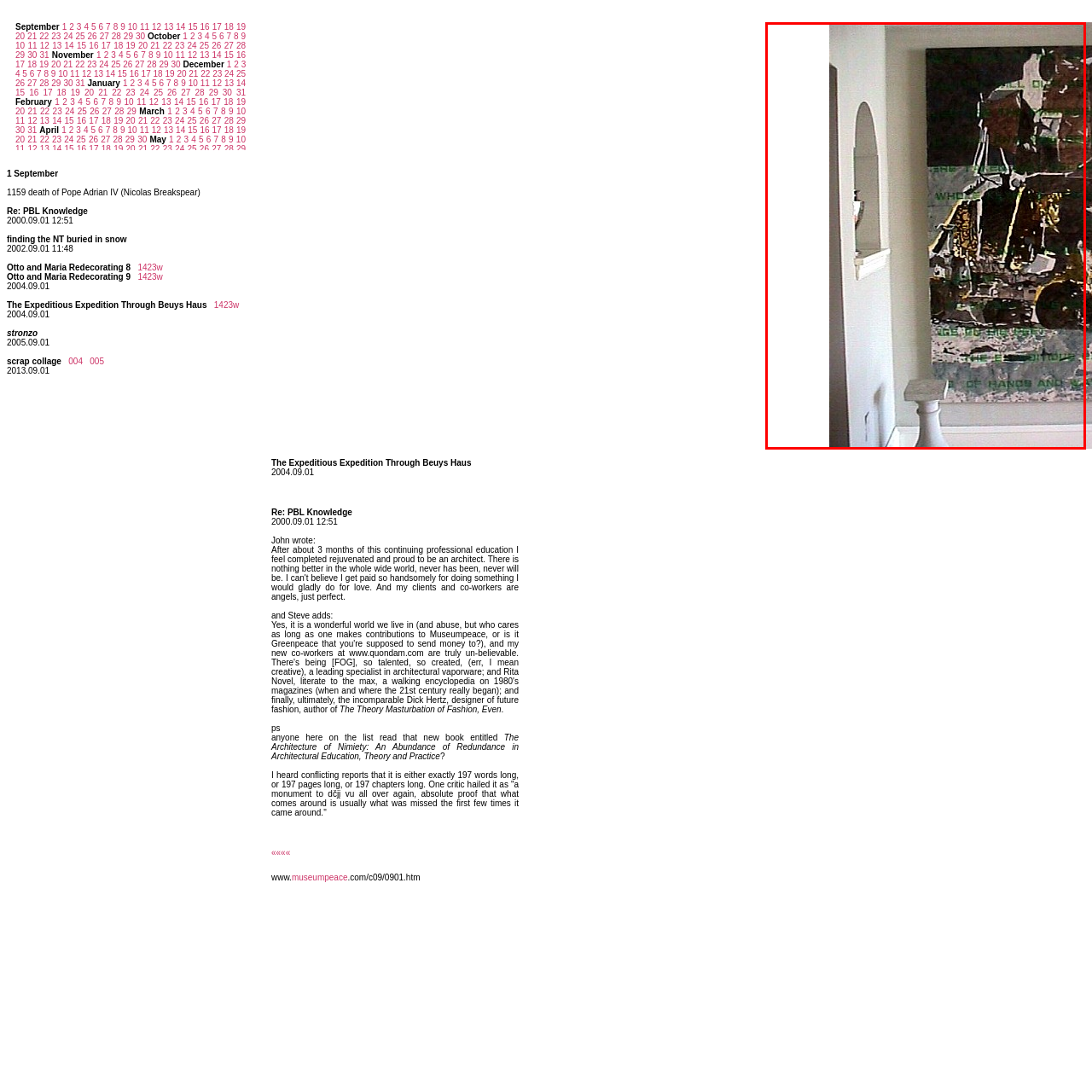Give an in-depth description of the picture inside the red marked area.

The image showcases a striking piece of contemporary art that is prominently displayed on a wall. The artwork features a dynamic composition with a mix of dark tones and subtle textures, suggesting elements of abstraction and perhaps a hint of collage. Various shapes and forms are interspersed throughout, providing a sense of depth and complexity.

In the foreground, there is a simple pedestal table, complemented by a cylindrical base, which contrasts with the detailed visual complexity of the wall art. Adjacent to the artwork is a mirror framed with a sleek, minimalistic design, reflecting the light and enhancing the spatial awareness of the area. The overall ambiance suggests a thoughtfully curated indoor space, possibly within an art gallery or a modern home, creating a dialogue between the art and its environment. 

This piece, titled "The Expeditious Expedition Through Beuys Haus," captures attention not only for its visual appeal but also for the introspective themes it might embody, inviting viewers to engage on both aesthetic and emotional levels.